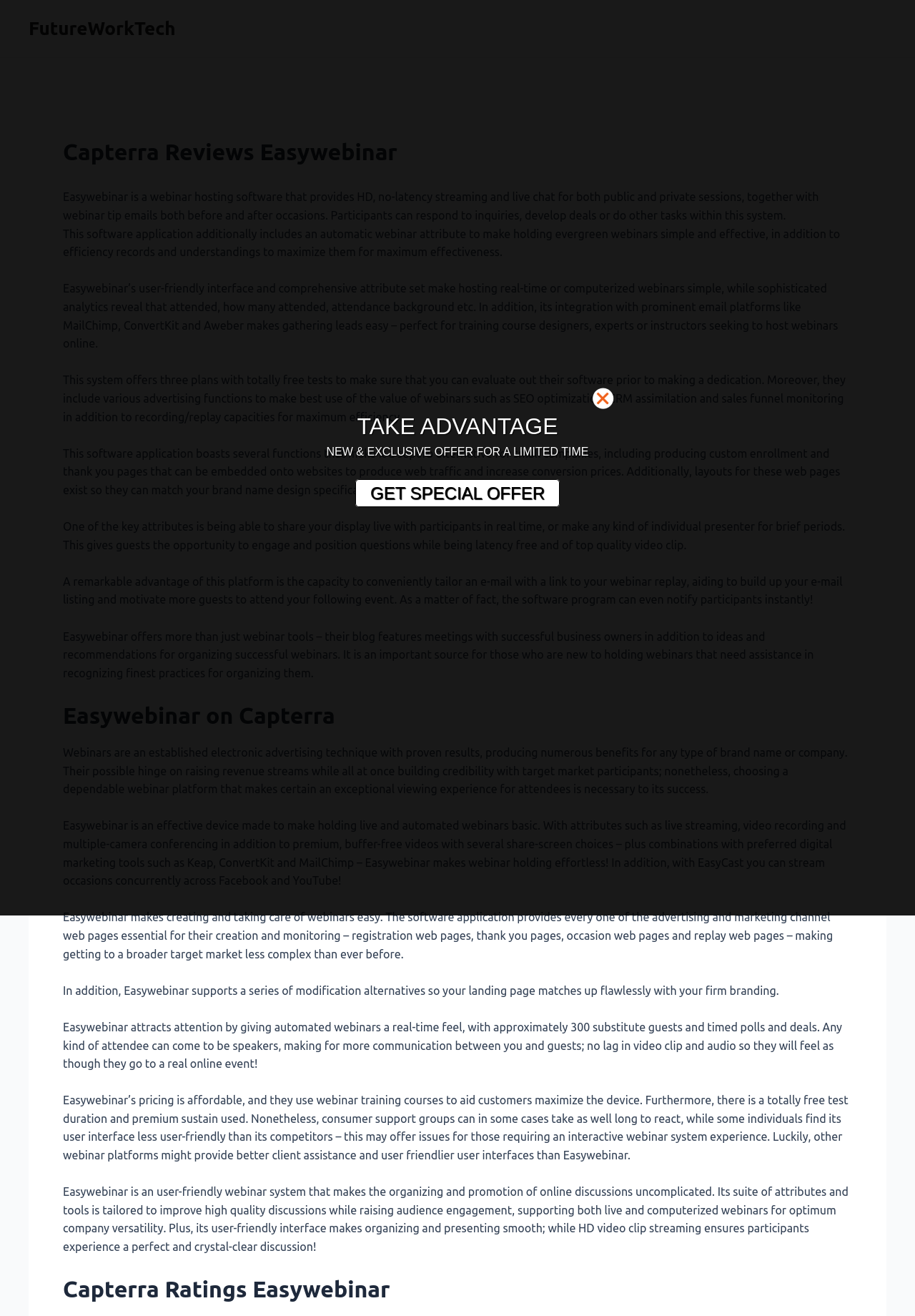Identify and provide the title of the webpage.

Capterra Reviews Easywebinar